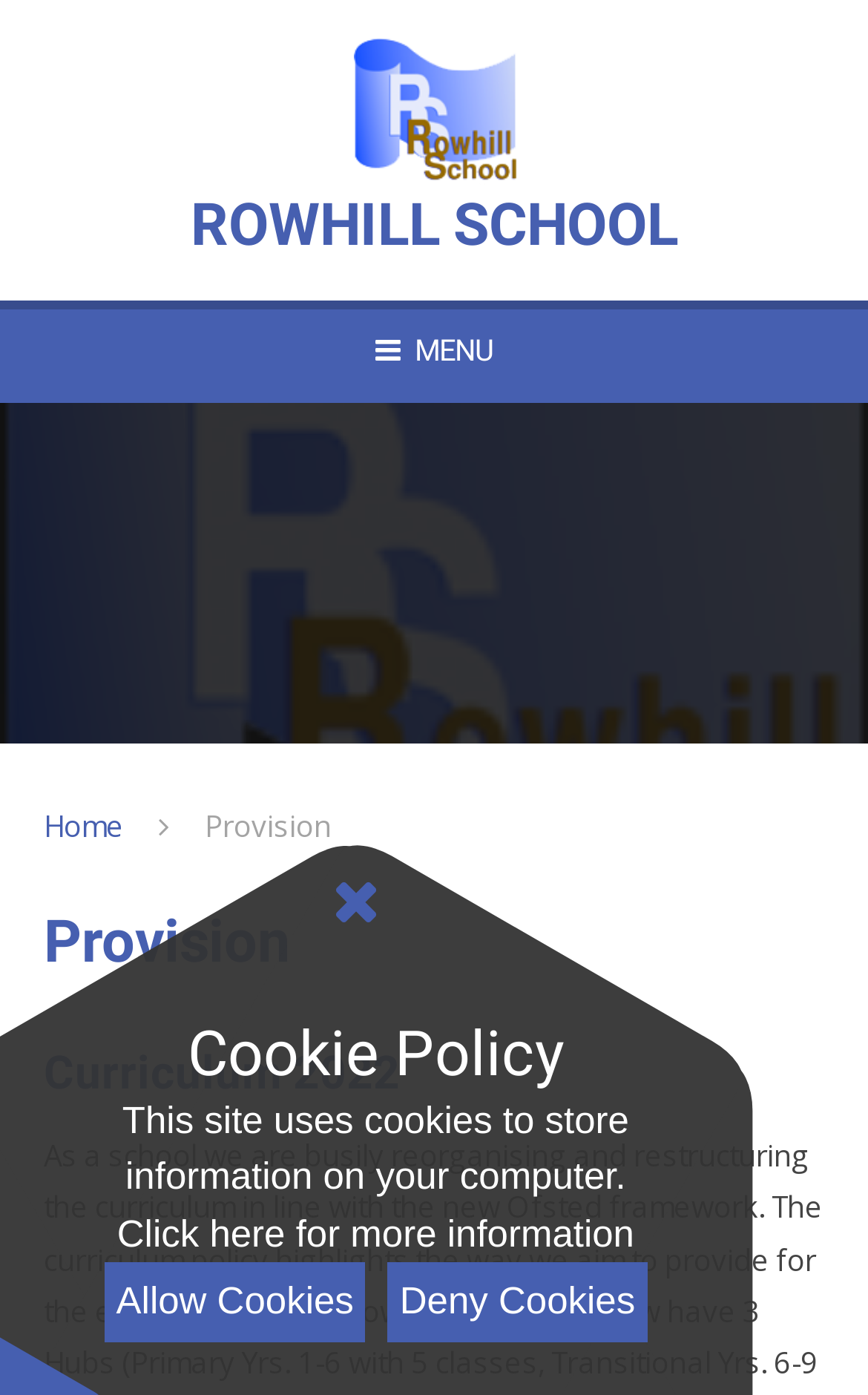Give a detailed account of the webpage's layout and content.

The webpage is about Rowhill School's provision, with a prominent logo and school name at the top center of the page. Below the logo, there is a button to toggle the mobile menu, which contains menu items such as "Home" and "Provision". 

On the top left, there is a link to skip to the content, and on the top right, there is a button with an icon. 

The main content of the page is divided into sections, with headings such as "Provision", "Curriculum 2022", and "Cookie Policy". The "Provision" section is located above the "Curriculum 2022" section, and the "Cookie Policy" section is at the bottom of the page. 

In the "Cookie Policy" section, there is a paragraph of text explaining that the site uses cookies to store information on the computer, followed by a link to click for more information. Below this text, there are two buttons, "Allow Cookies" and "Deny Cookies", which are positioned side by side.